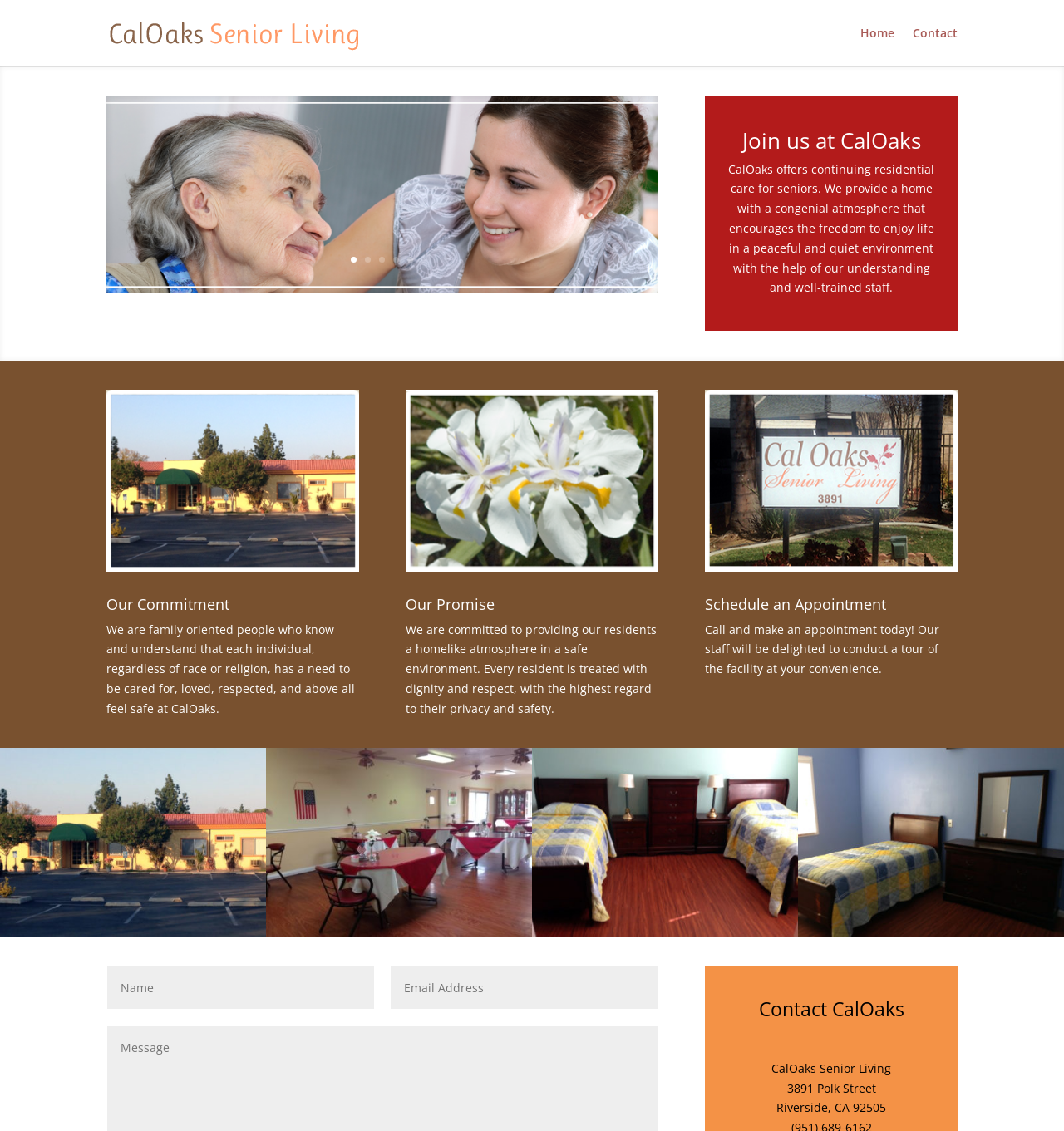Please answer the following query using a single word or phrase: 
What is the commitment of the facility?

to provide a homelike atmosphere